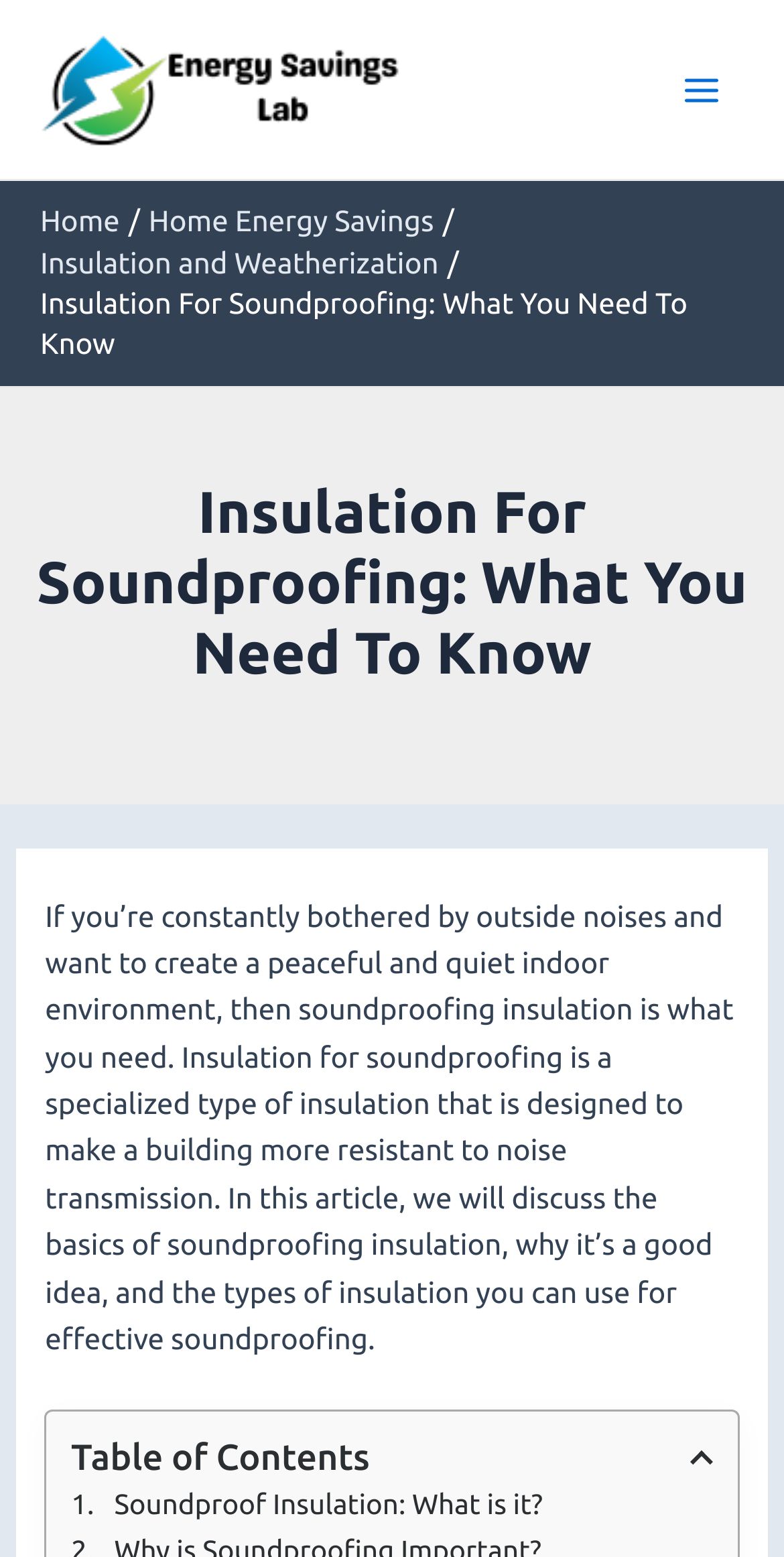Explain the webpage's design and content in an elaborate manner.

The webpage is about soundproofing insulation, specifically discussing its importance and types. At the top left corner, there is a link to "Energy Savings Lab" accompanied by an image with the same name. Below this, there is a button labeled "Main Menu" with an image on its right side. 

To the right of the "Energy Savings Lab" link, there is a navigation section labeled "Breadcrumbs" containing three links: "Home", "Home Energy Savings", and "Insulation and Weatherization". Below this navigation section, there is a static text displaying the title of the webpage, "Insulation For Soundproofing: What You Need To Know".

The main content of the webpage is headed by a heading element with the same title as the webpage. This heading is followed by a paragraph of text that summarizes the importance of soundproofing insulation and its purpose. Below this paragraph, there is a static text labeled "Table of Contents" and a link to a section titled "Soundproof Insulation: What is it?".